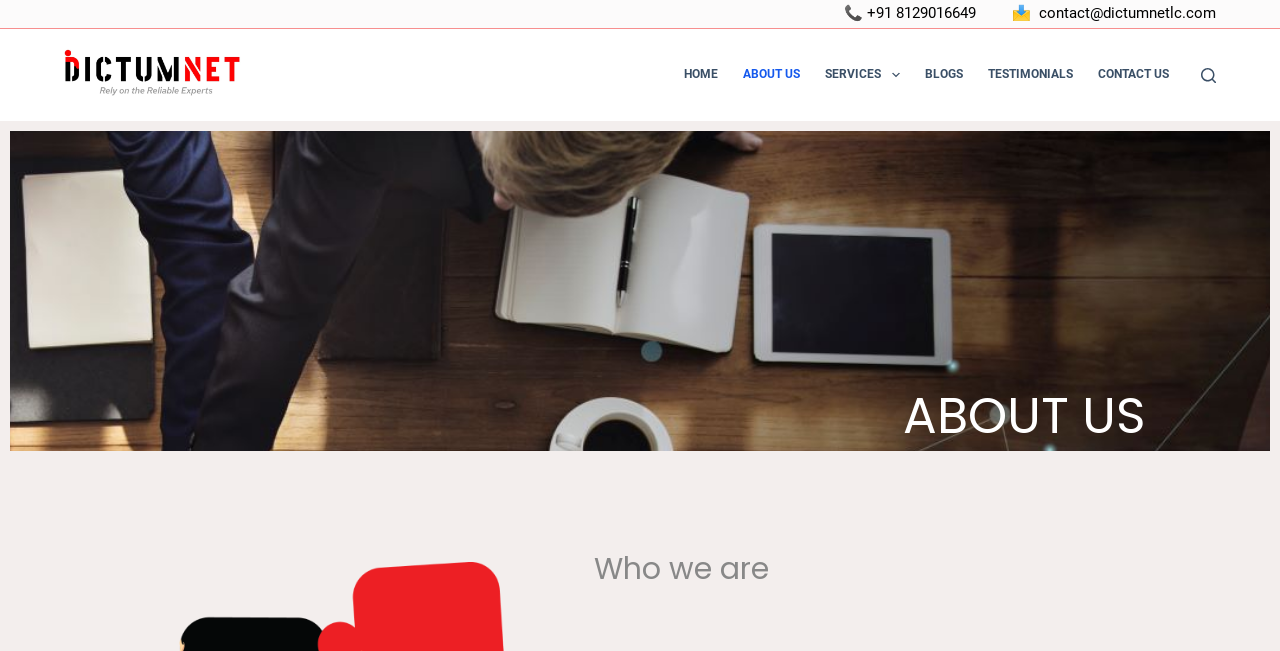Please identify the bounding box coordinates of the area that needs to be clicked to follow this instruction: "Enter deadline in the textbox".

None